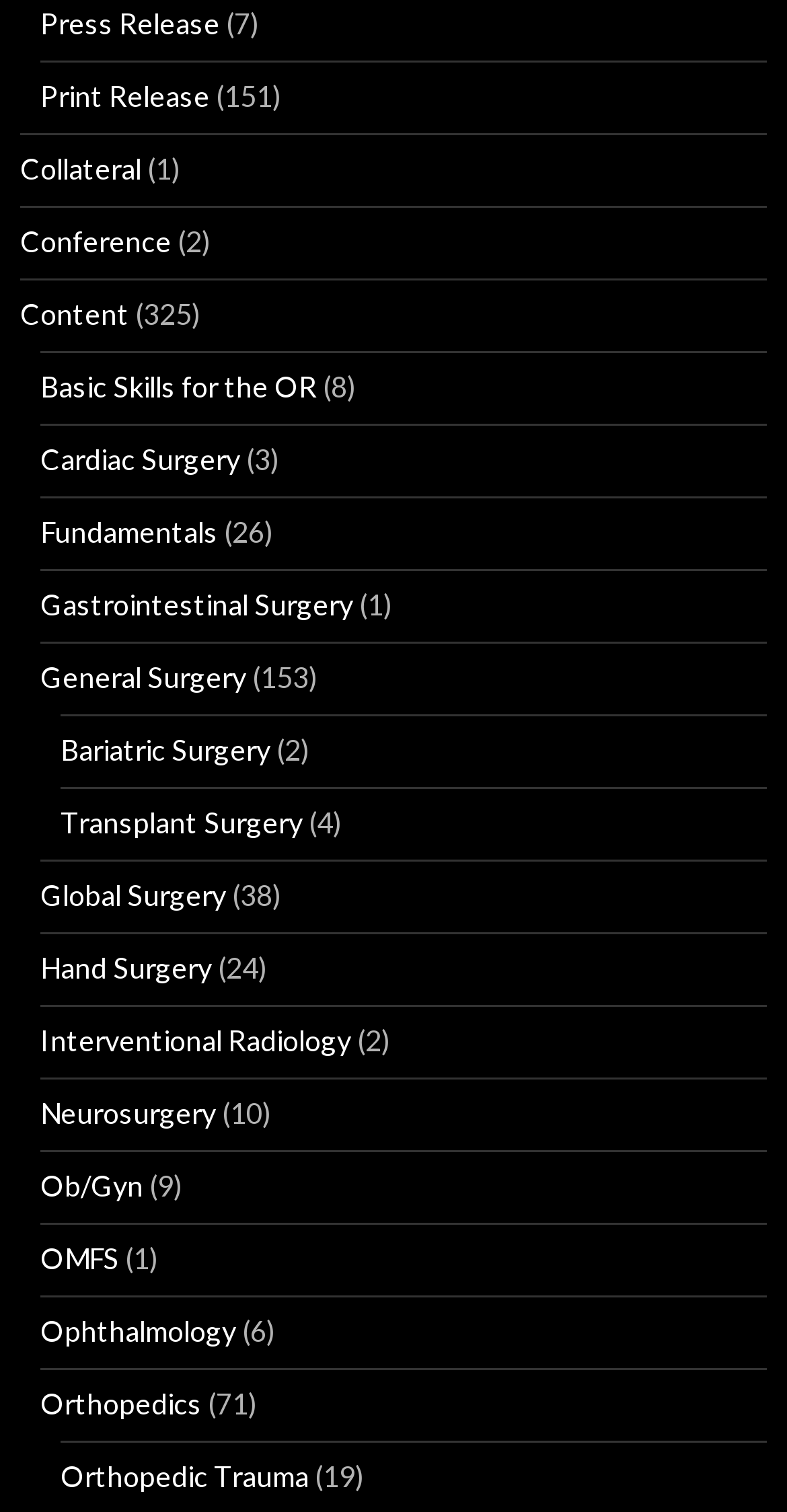Please provide the bounding box coordinates for the element that needs to be clicked to perform the instruction: "Check out Hand Surgery". The coordinates must consist of four float numbers between 0 and 1, formatted as [left, top, right, bottom].

[0.051, 0.629, 0.269, 0.651]